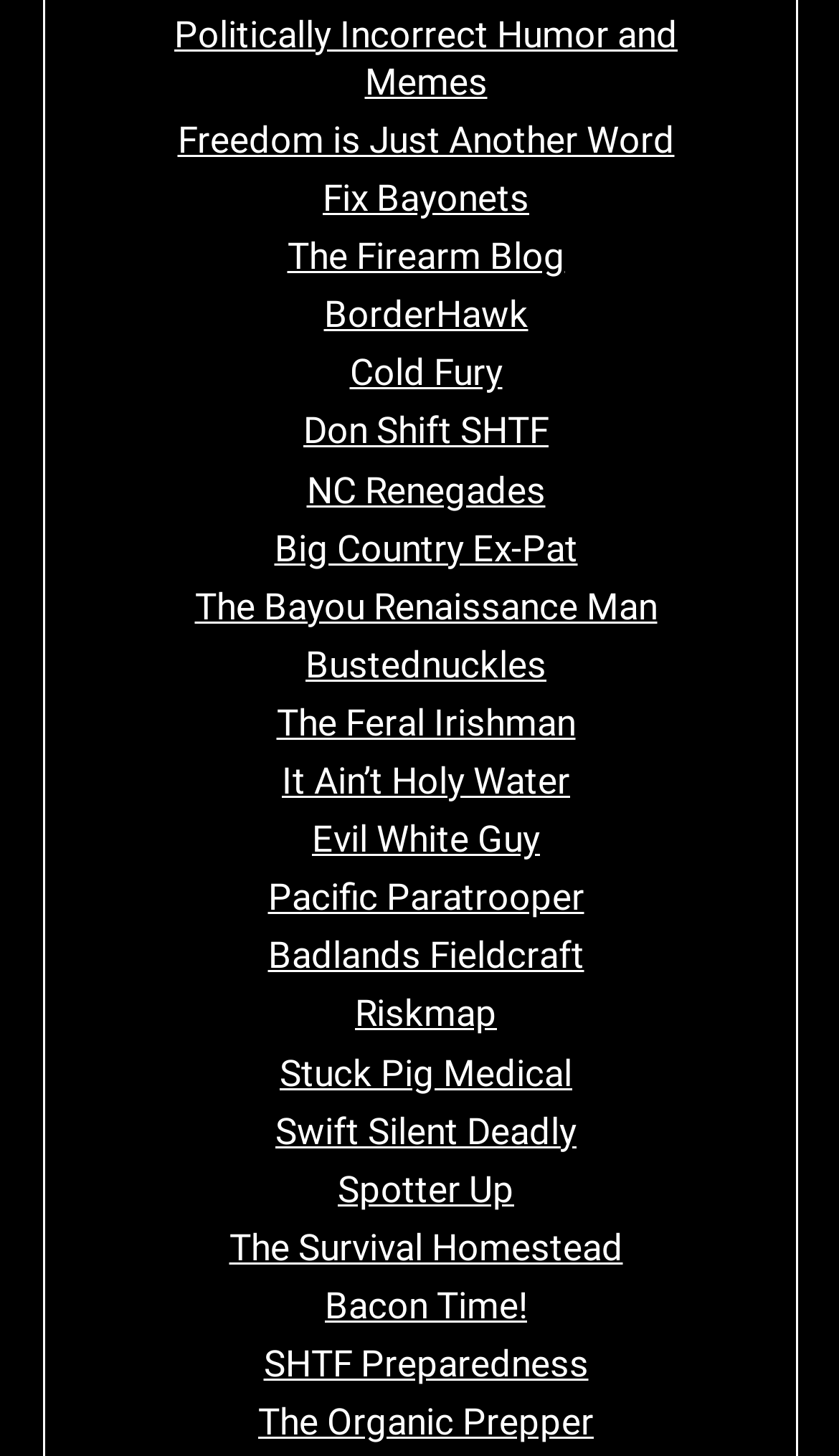How many links are there on the webpage?
Based on the screenshot, respond with a single word or phrase.

27